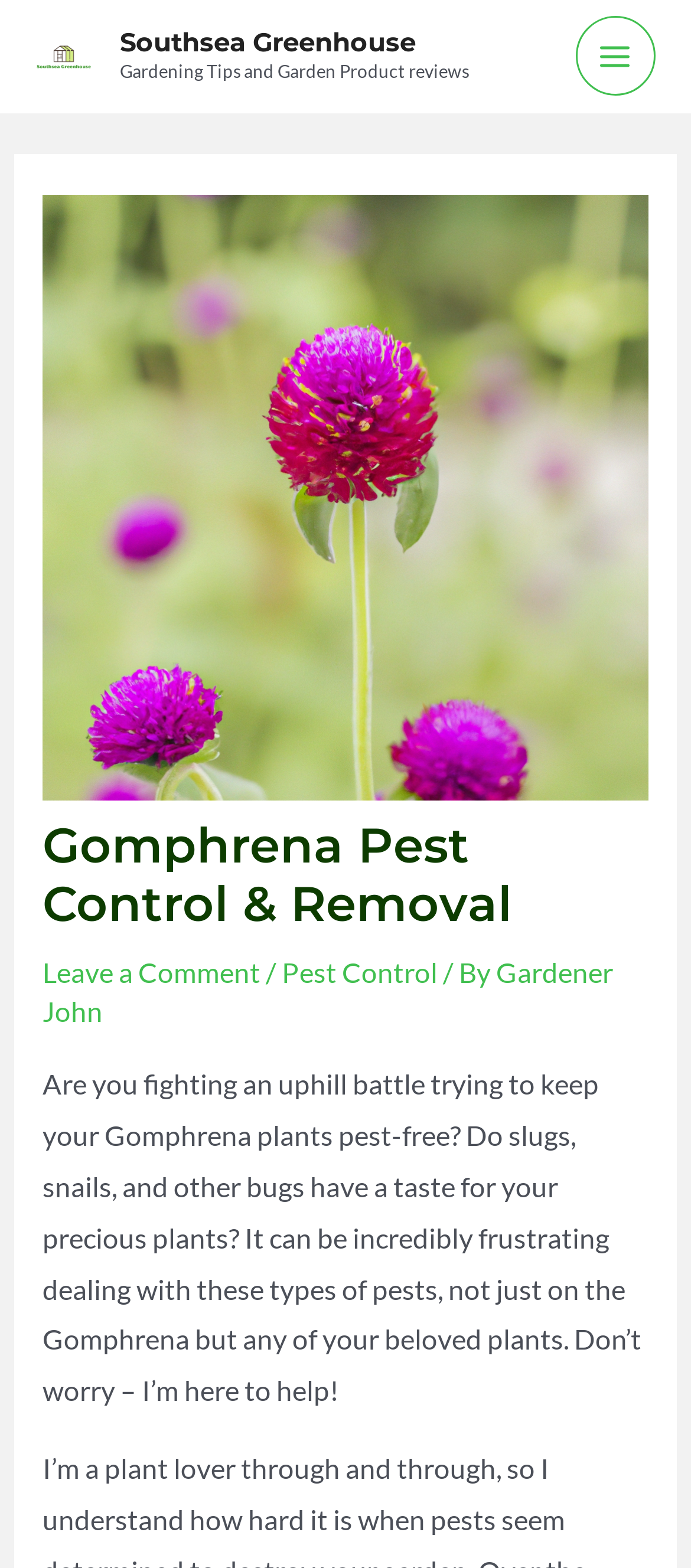What is the purpose of the article?
Make sure to answer the question with a detailed and comprehensive explanation.

The purpose of the article can be inferred from the text, which states 'Don’t worry – I’m here to help!' and discusses the problem of pests on Gomphrena plants.